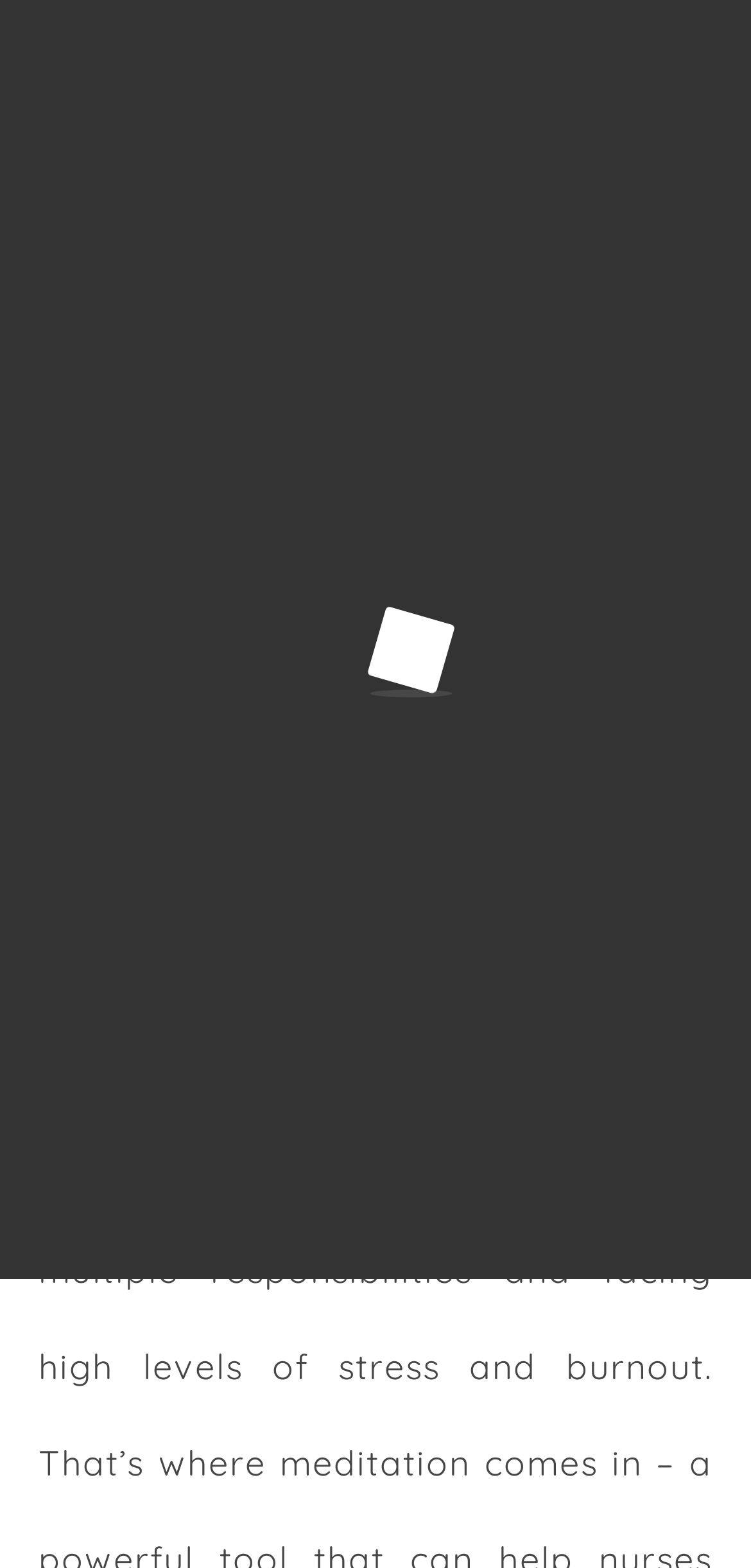Explain the webpage in detail, including its primary components.

The webpage appears to be an article about developing a meditation practice habit for nurses. At the top left corner, there are six social media links, including Facebook, Twitter, Instagram, LinkedIn, YouTube, and Pinterest, arranged horizontally. 

Below the social media links, there is a table with a link to "Healthy Office Habits" and an image with the same name, spanning the entire width of the page. 

To the right of the table, there are three elements: a sidebar, a search bar, and a mobile menu, stacked vertically. The mobile menu contains an image of a serene garden scene with blooming flowers, which takes up most of the space.

At the bottom of the page, there is a header section with a link to "SELF-IMPROVEMENT" and a heading that reads "How to Develop a Meditation Practice Habit for Nurses". Below the heading, there is a static text element displaying the date "August 17, 2023".